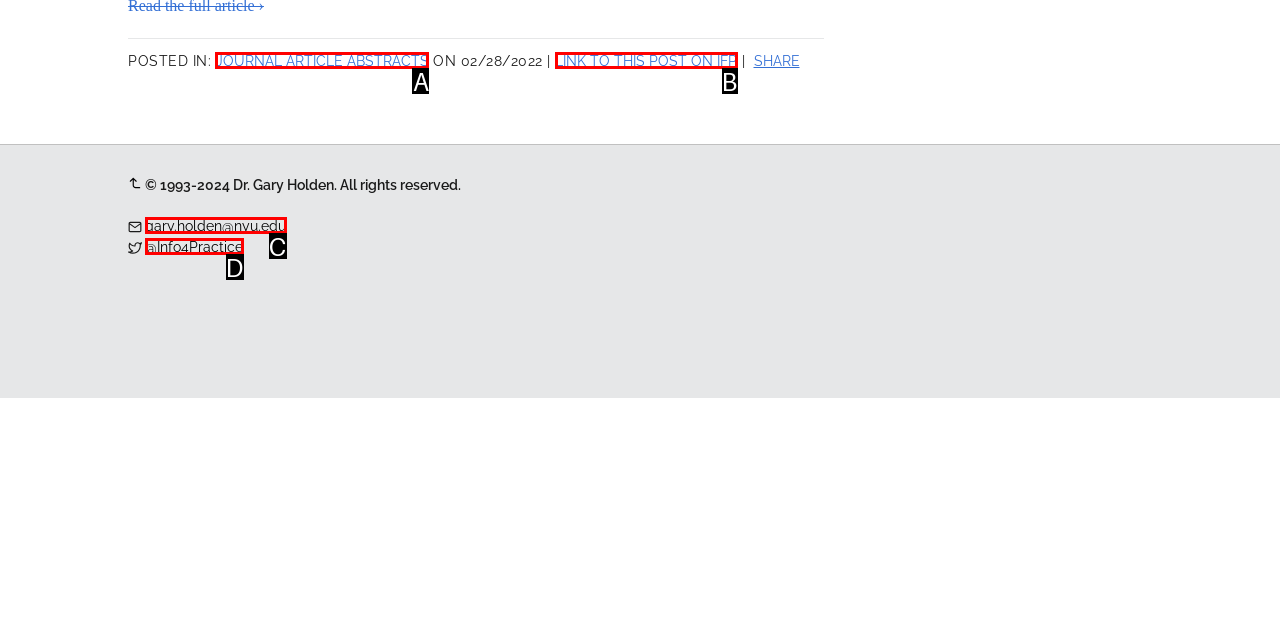Select the letter of the UI element that best matches: gary.holden@nyu.edu
Answer with the letter of the correct option directly.

C